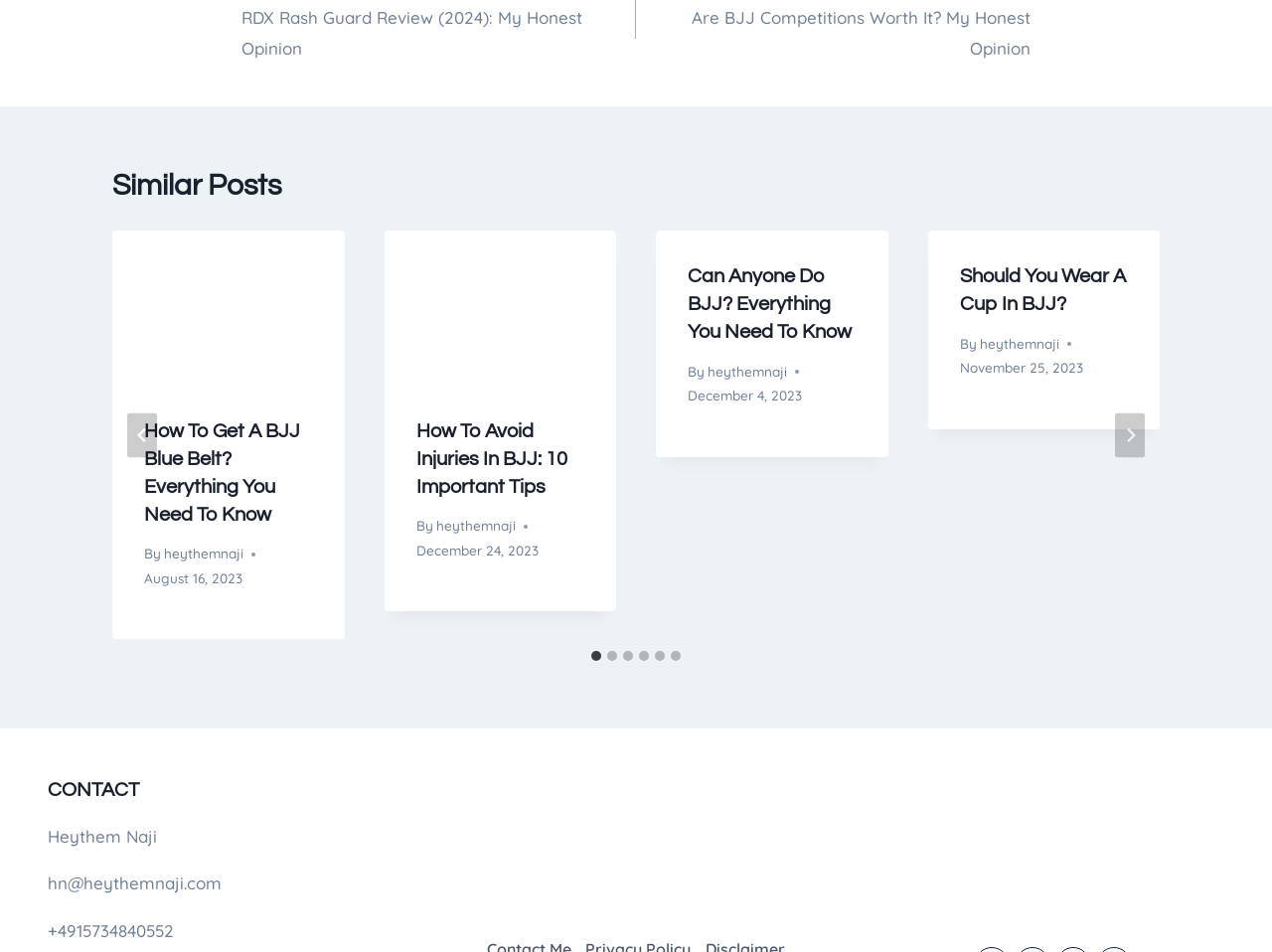Who is the author of the article 'Can Anyone Do BJJ?'?
Look at the image and answer with only one word or phrase.

heythemnaji